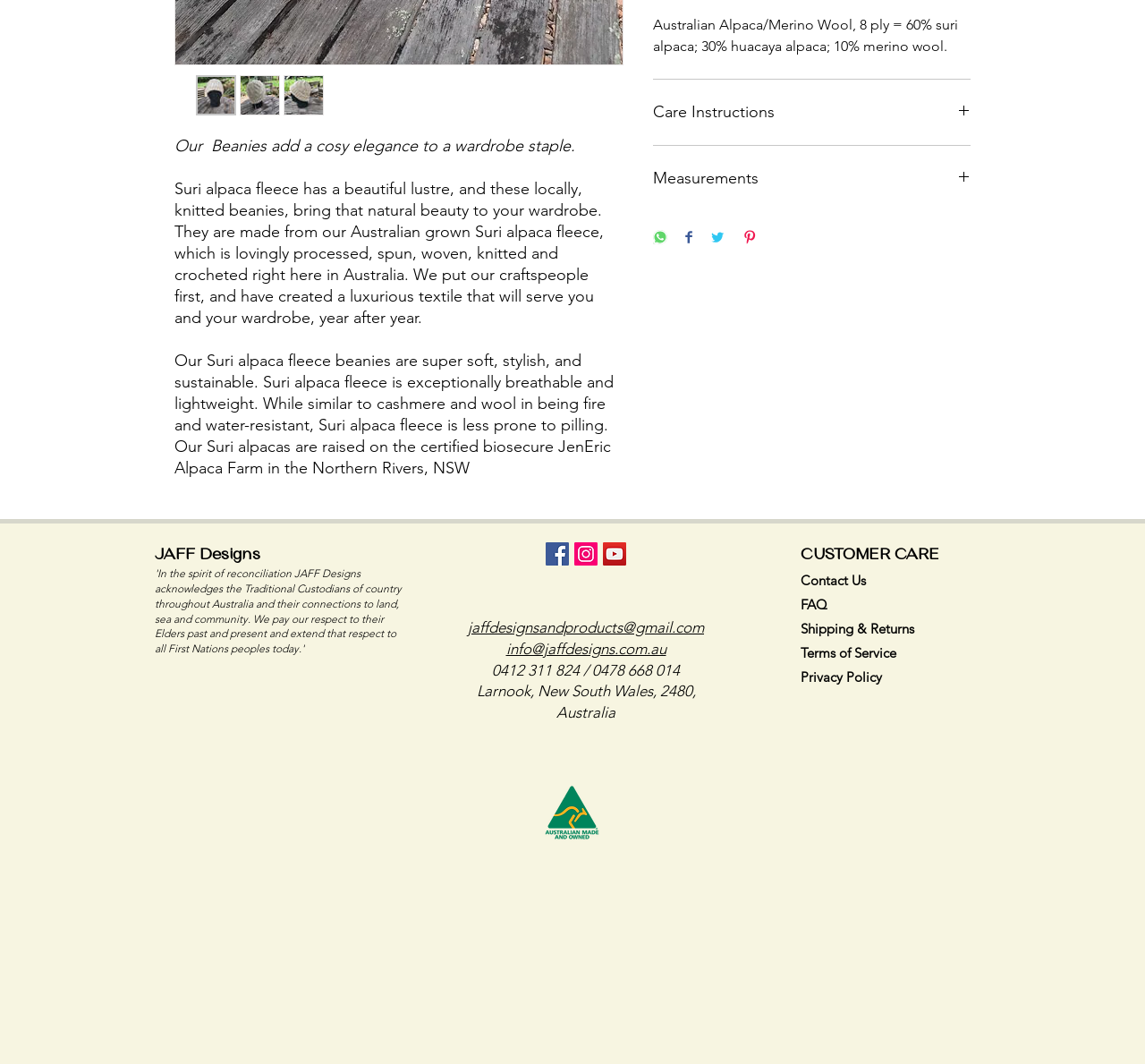Determine the bounding box for the HTML element described here: "Privacy Policy". The coordinates should be given as [left, top, right, bottom] with each number being a float between 0 and 1.

[0.699, 0.628, 0.77, 0.644]